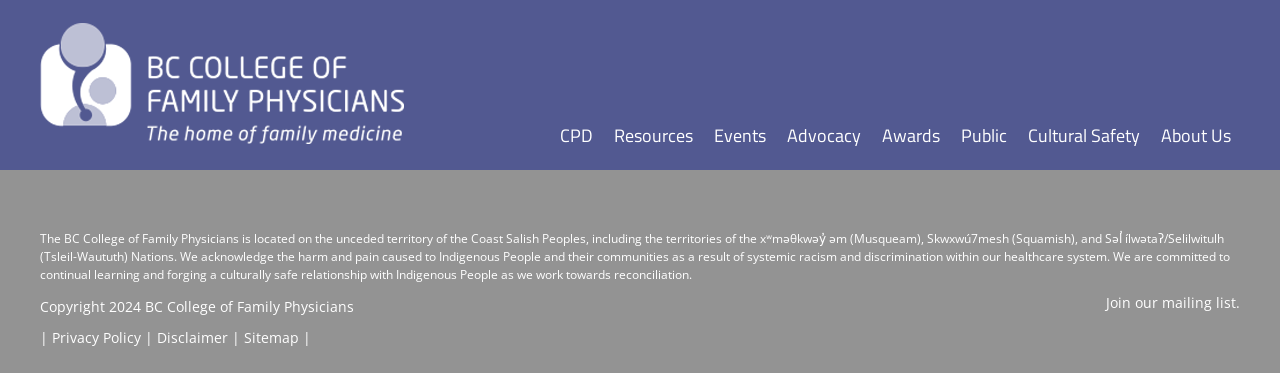What are the main categories on the webpage?
Look at the screenshot and provide an in-depth answer.

The webpage has a series of links at the top, including 'CPD', 'Resources', 'Events', 'Advocacy', 'Awards', 'Public', 'Cultural Safety', and 'About Us', which appear to be the main categories or sections of the webpage.